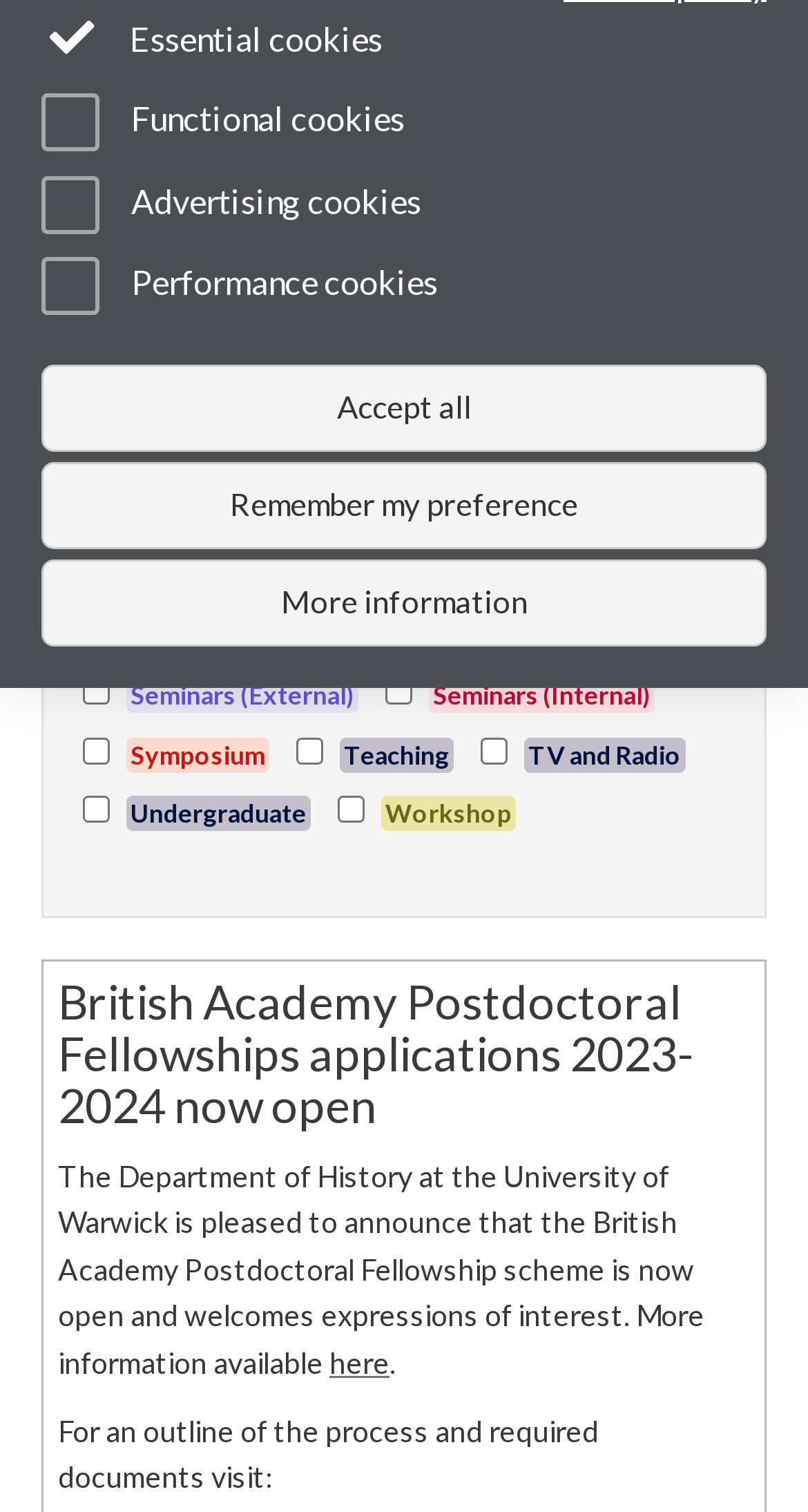Identify and provide the bounding box for the element described by: "Seminars (Internal)".

[0.477, 0.449, 0.81, 0.481]